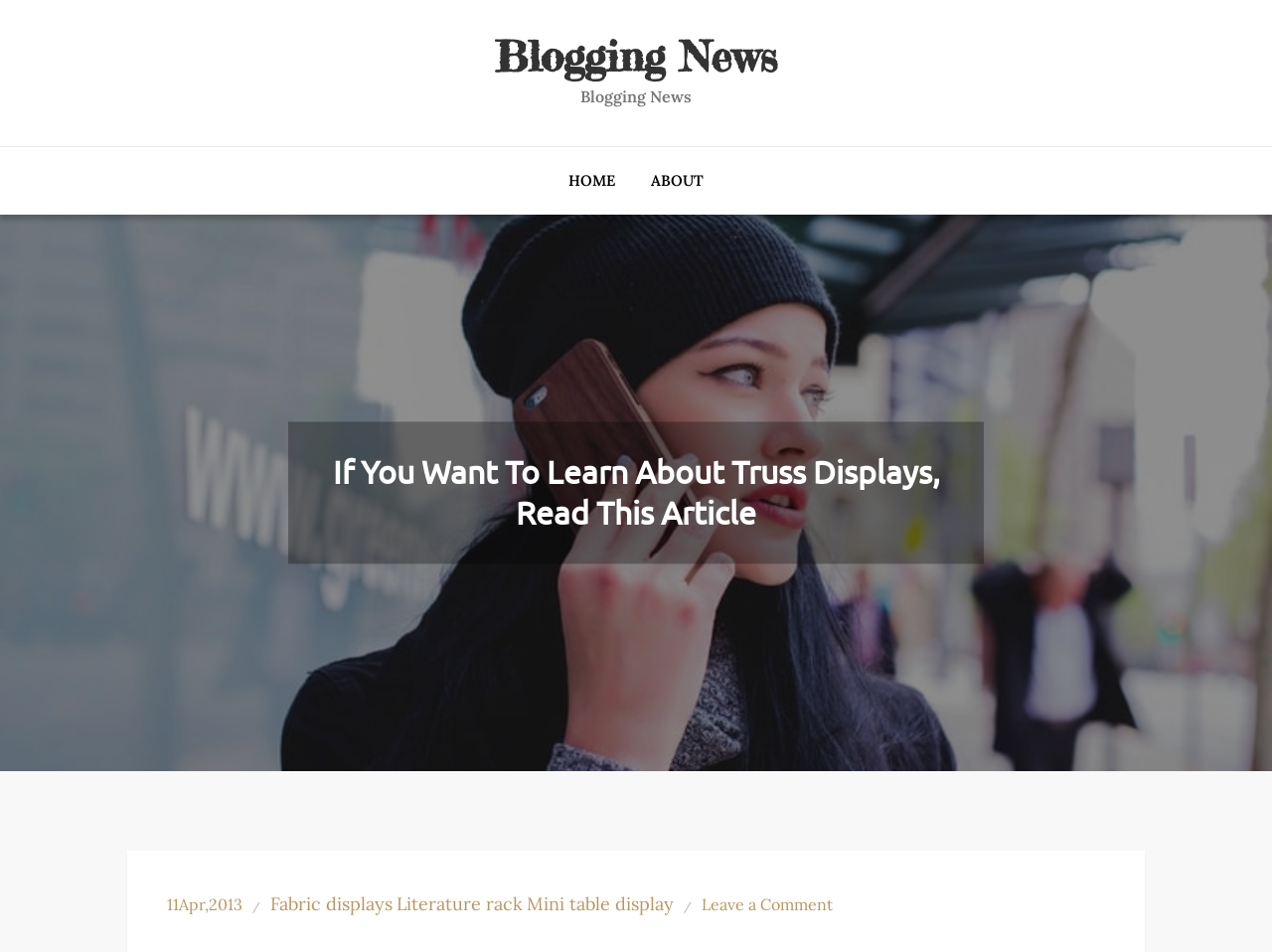Answer the question with a brief word or phrase:
What is the name of the blog?

Blogging News